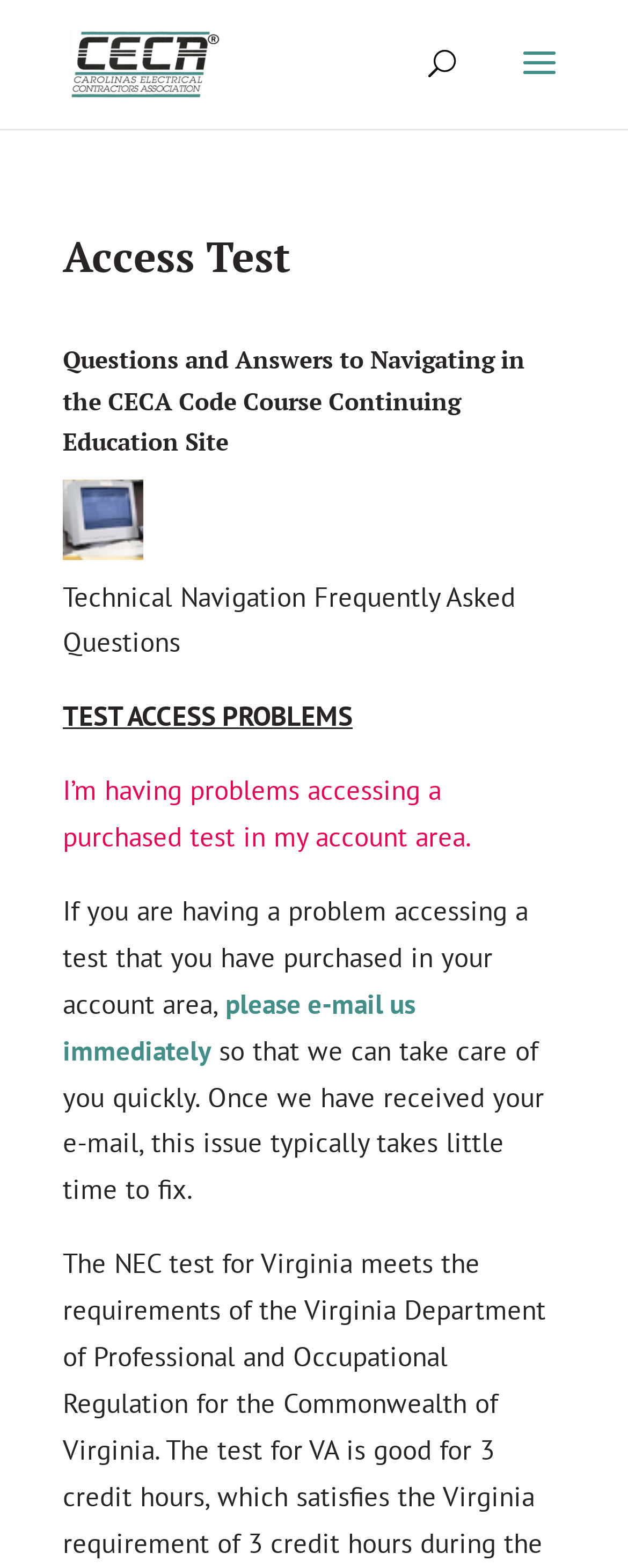What is the topic of the technical navigation FAQ?
Using the image, give a concise answer in the form of a single word or short phrase.

Accessing purchased tests